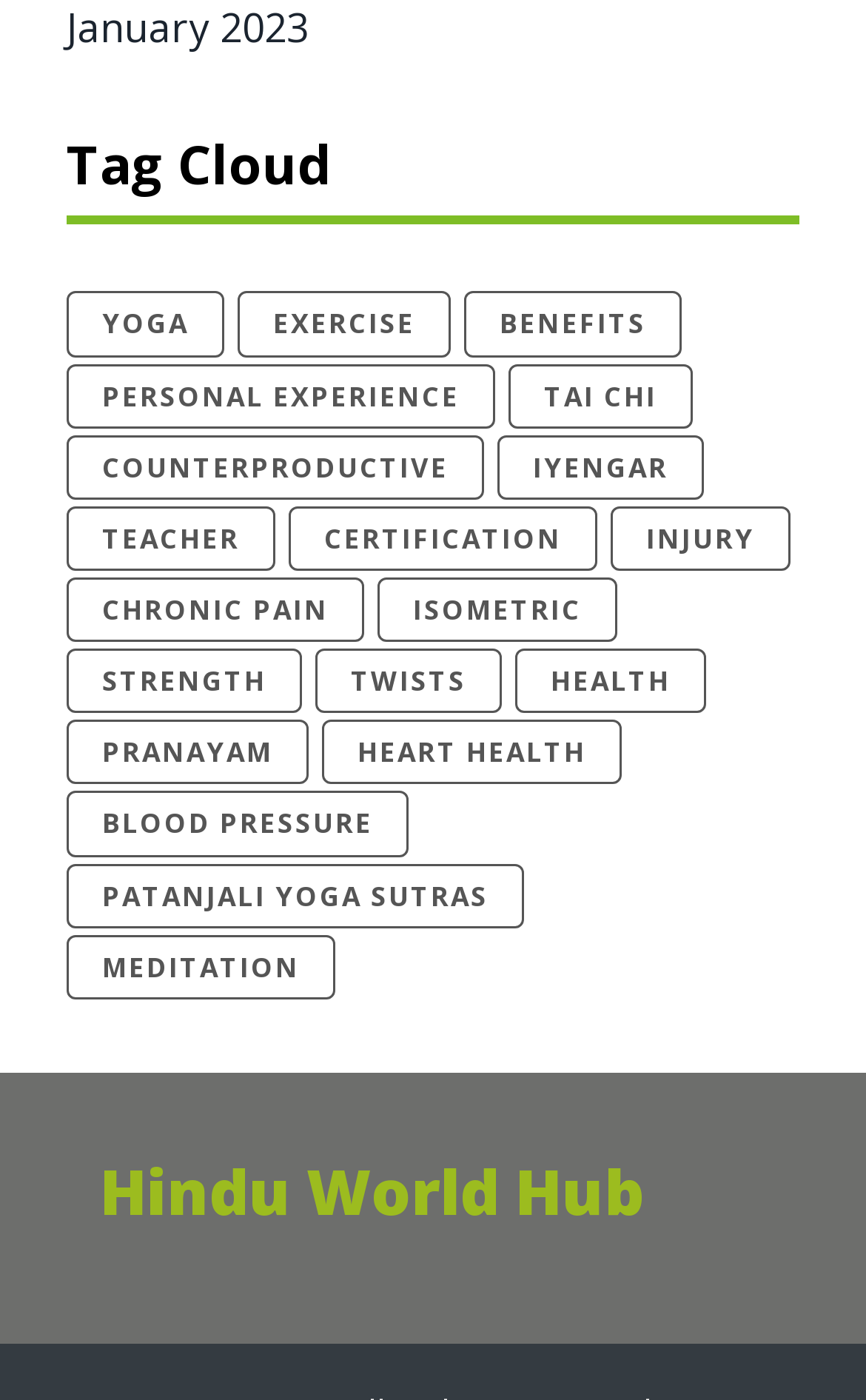Provide a one-word or one-phrase answer to the question:
What is the main topic of the webpage?

Yoga